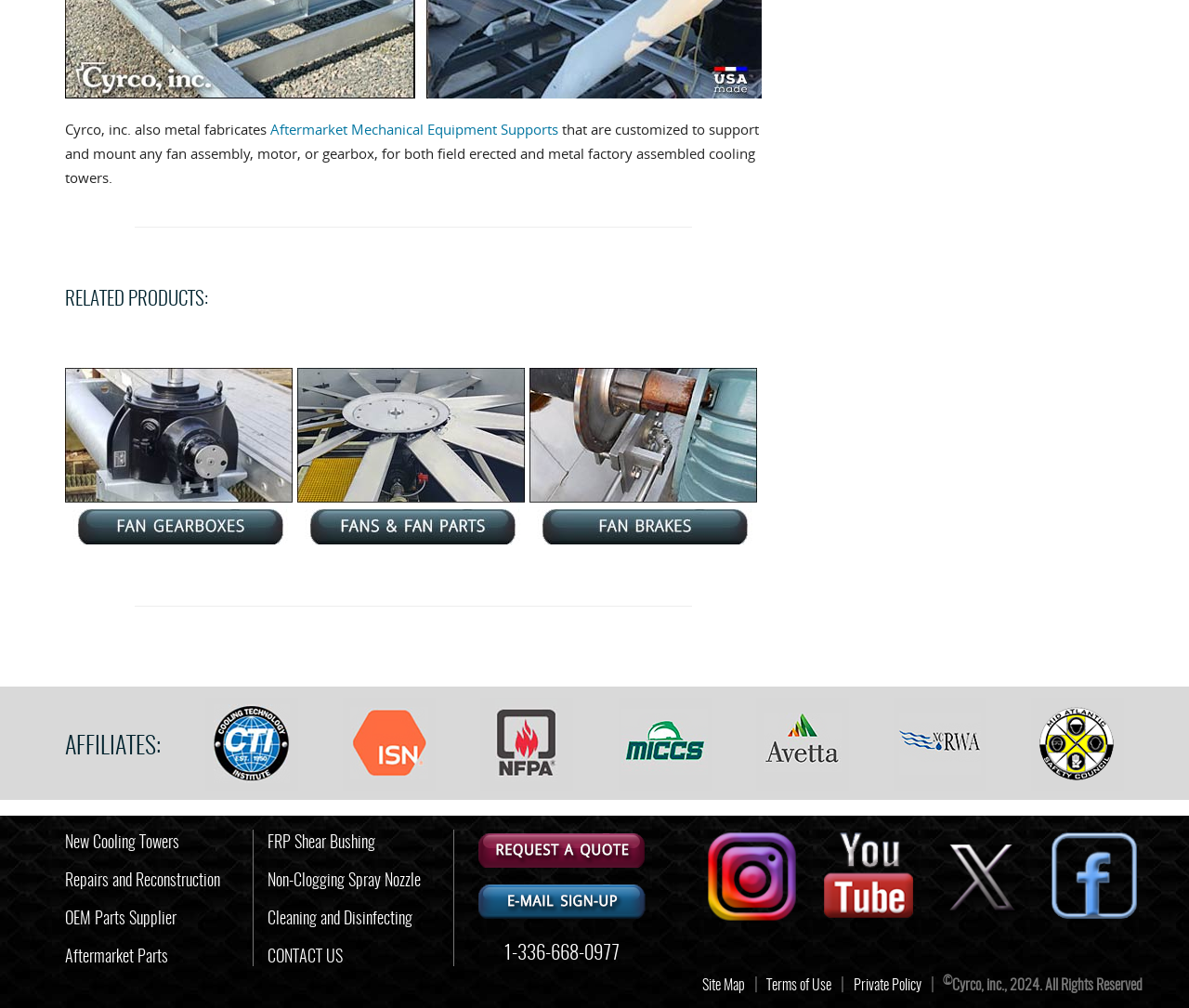Please specify the bounding box coordinates of the element that should be clicked to execute the given instruction: 'View the 'Amarillo Right Angle Gear Drive On Custom Fabricated Fan Torque Tube' product'. Ensure the coordinates are four float numbers between 0 and 1, expressed as [left, top, right, bottom].

[0.055, 0.365, 0.25, 0.54]